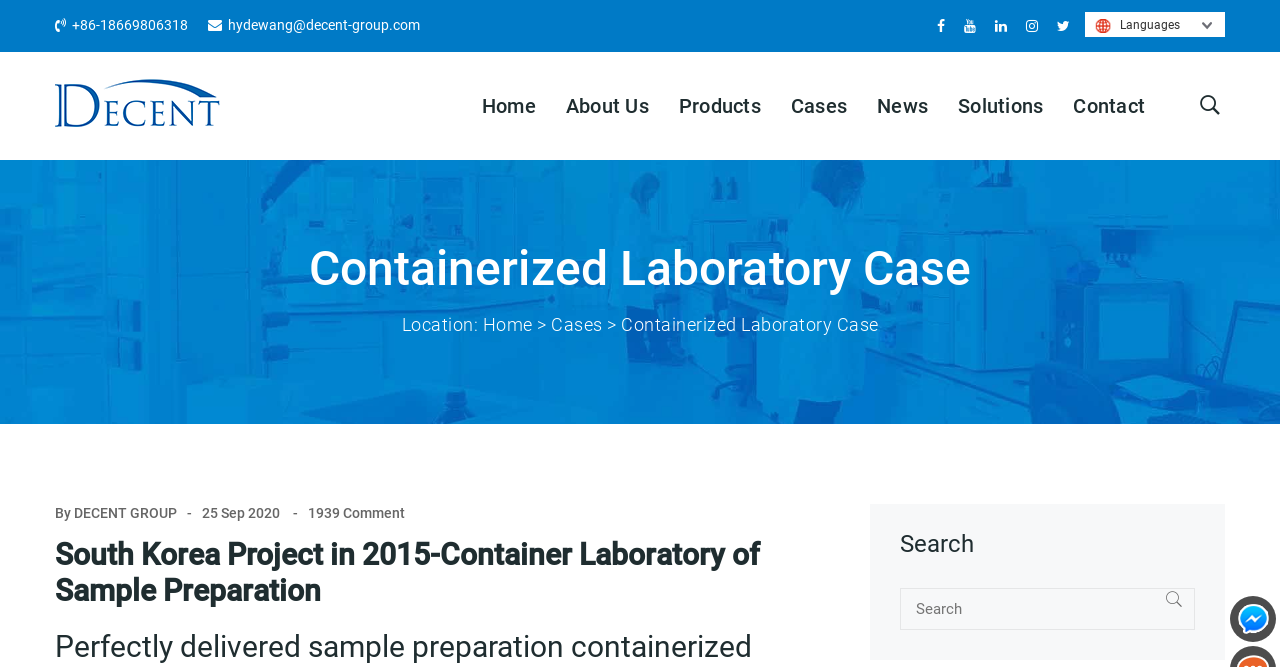Given the element description Products, predict the bounding box coordinates for the UI element in the webpage screenshot. The format should be (top-left x, top-left y, bottom-right x, bottom-right y), and the values should be between 0 and 1.

[0.53, 0.091, 0.594, 0.226]